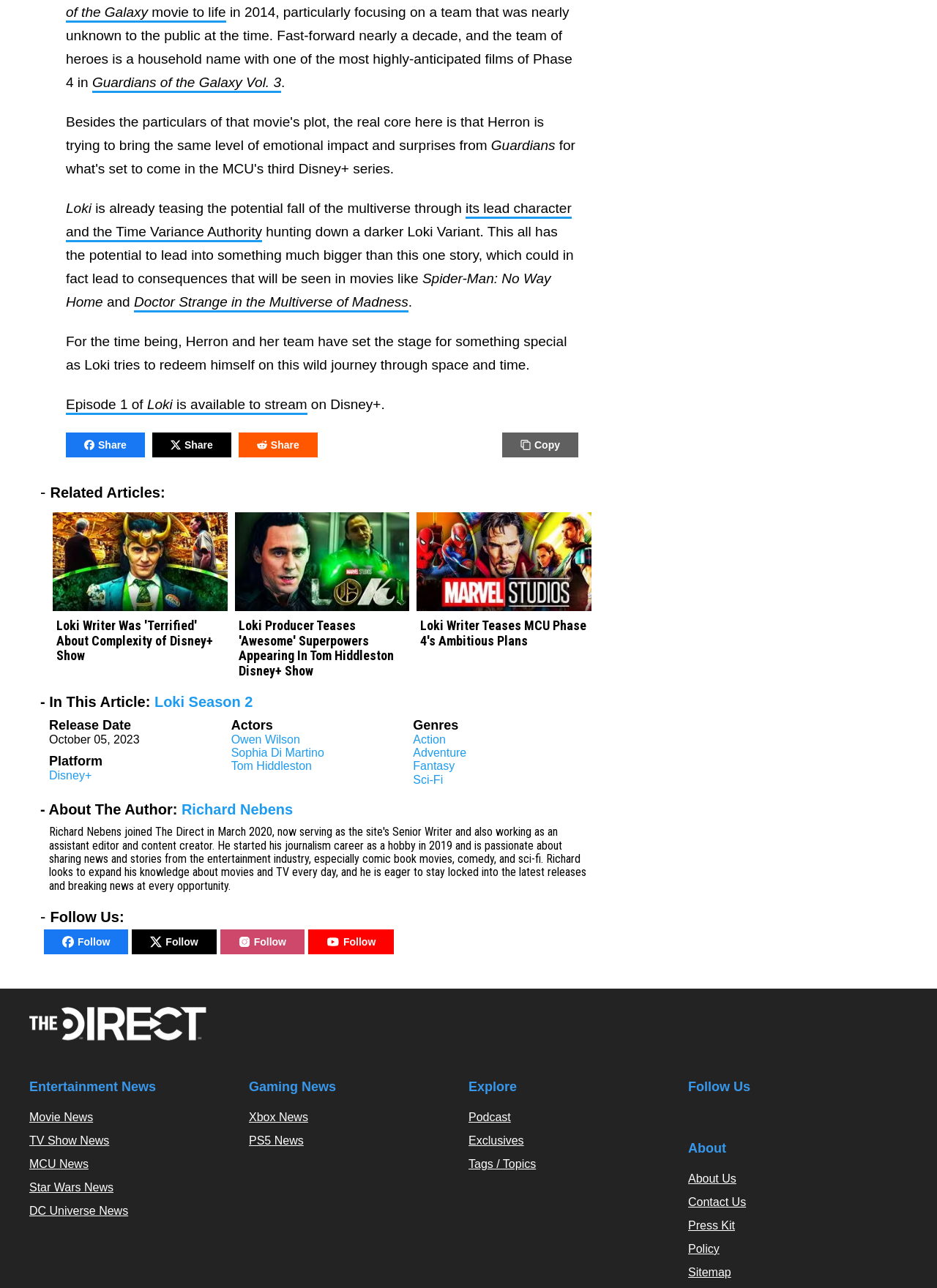Find the bounding box coordinates of the element I should click to carry out the following instruction: "Learn more about the author Richard Nebens".

[0.194, 0.622, 0.313, 0.635]